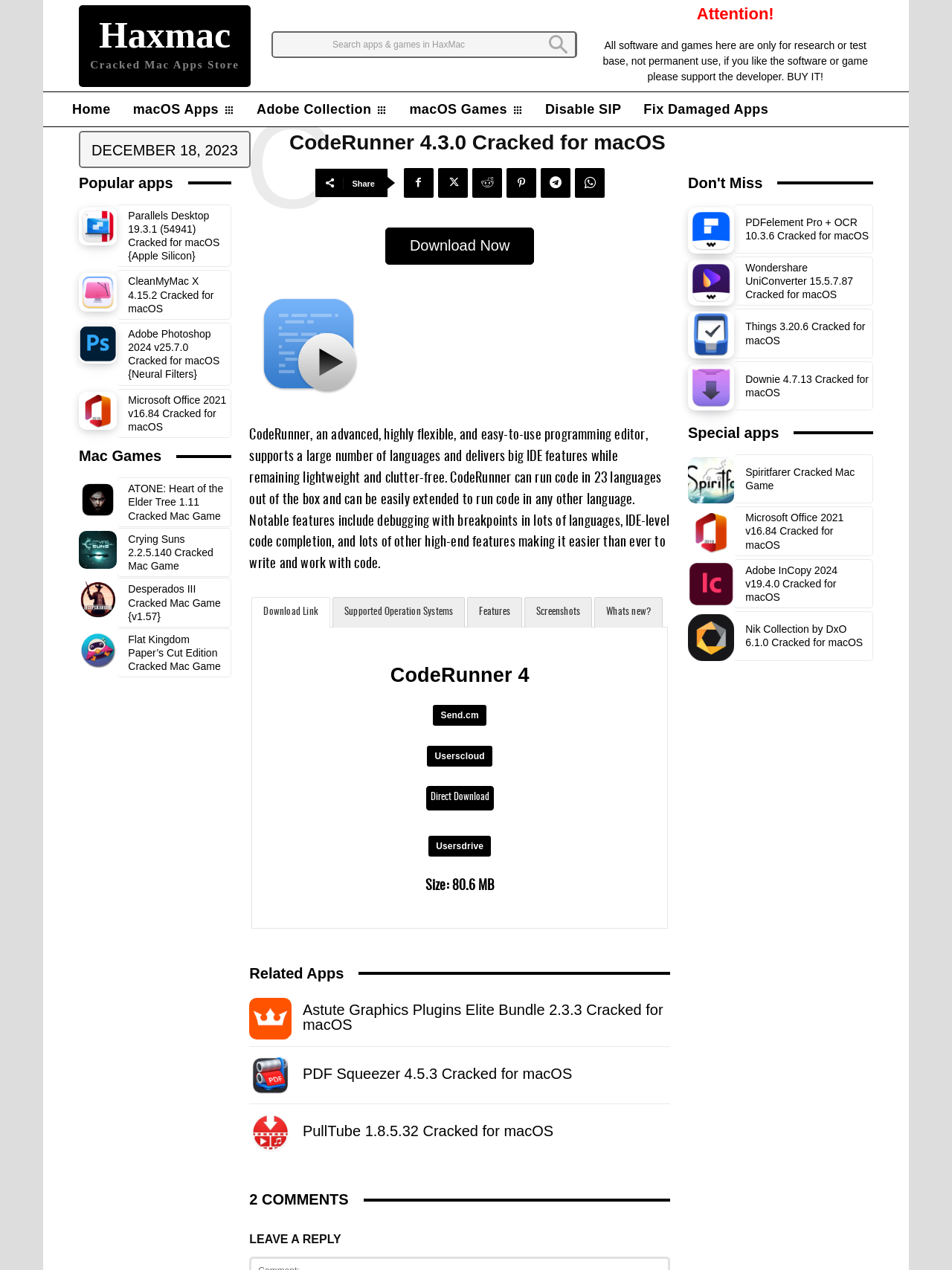Locate the bounding box coordinates of the area where you should click to accomplish the instruction: "Leave a reply".

[0.262, 0.967, 0.704, 0.986]